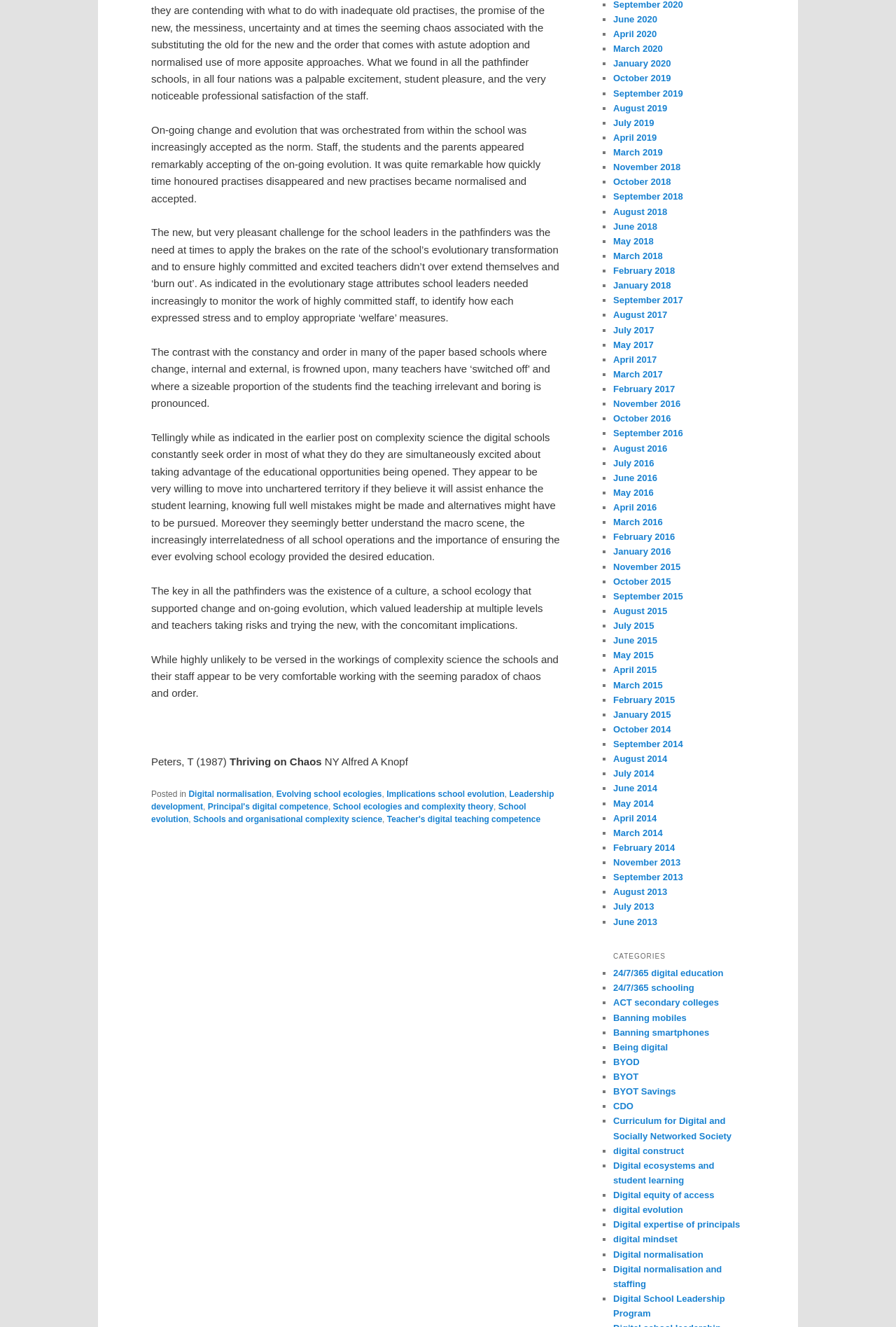Specify the bounding box coordinates of the area that needs to be clicked to achieve the following instruction: "Check 'School evolution'".

[0.169, 0.604, 0.587, 0.621]